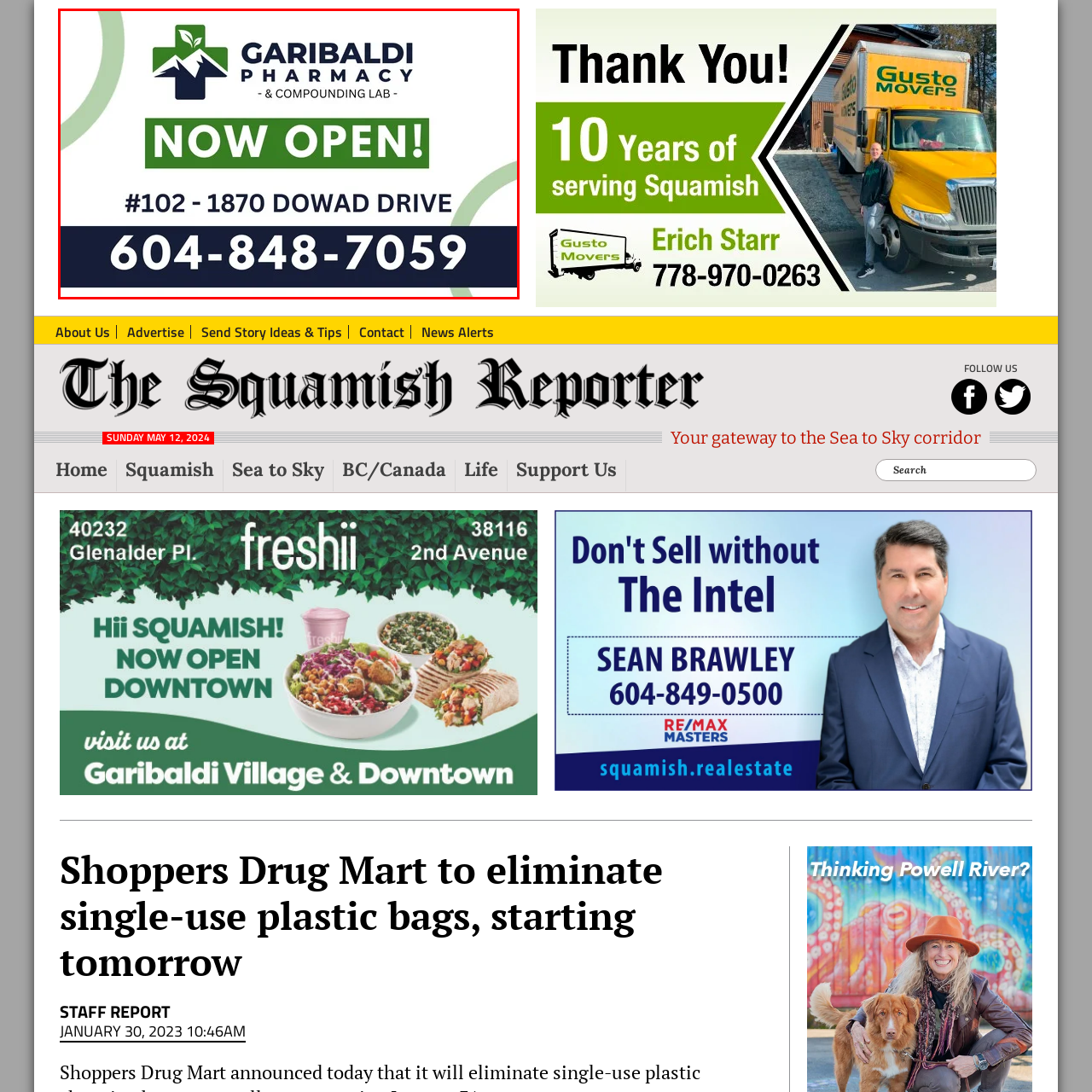What is the contact phone number?
Review the content shown inside the red bounding box in the image and offer a detailed answer to the question, supported by the visual evidence.

The contact phone number is provided below the pharmacy's location, which is '604-848-7059'.